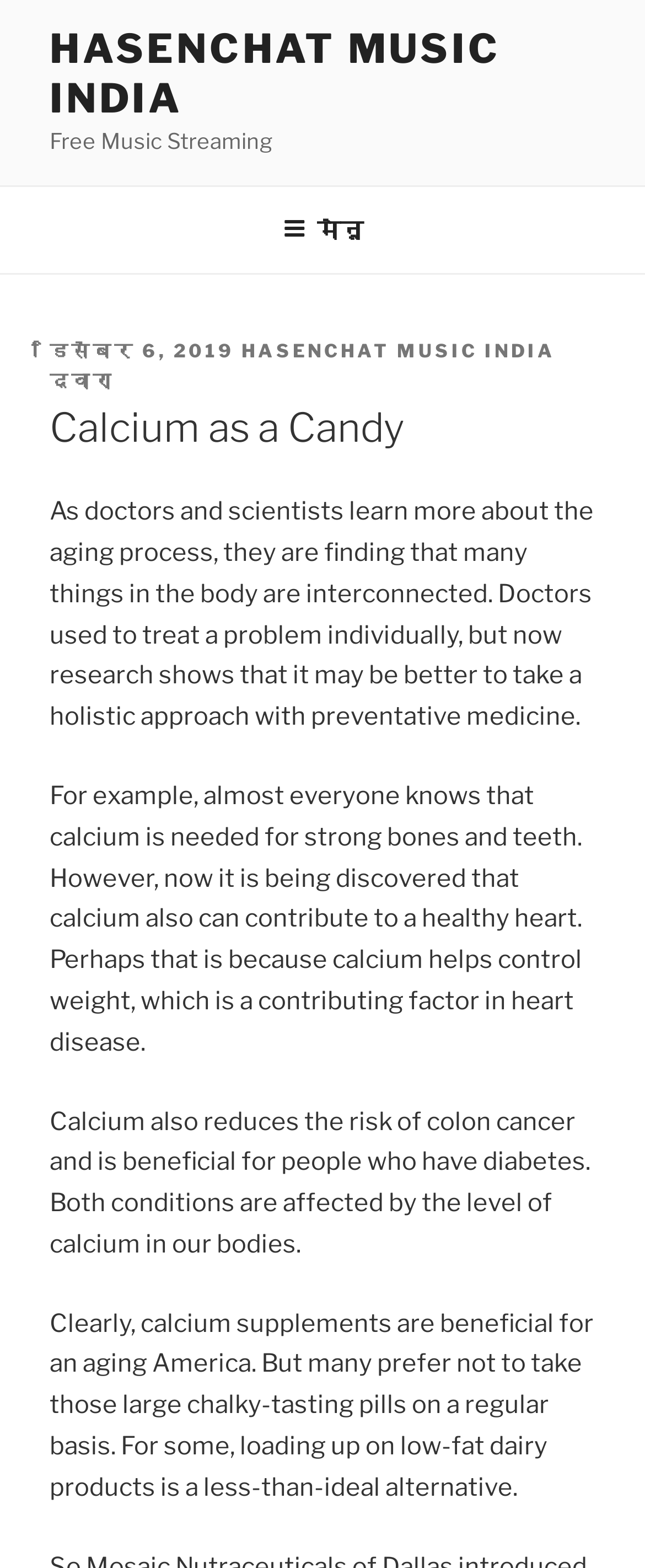Consider the image and give a detailed and elaborate answer to the question: 
What is the alternative to taking calcium supplements?

The article mentions that some people prefer not to take calcium supplements, and instead, loading up on low-fat dairy products is a less-than-ideal alternative, as stated in the sentence 'For some, loading up on low-fat dairy products is a less-than-ideal alternative.'